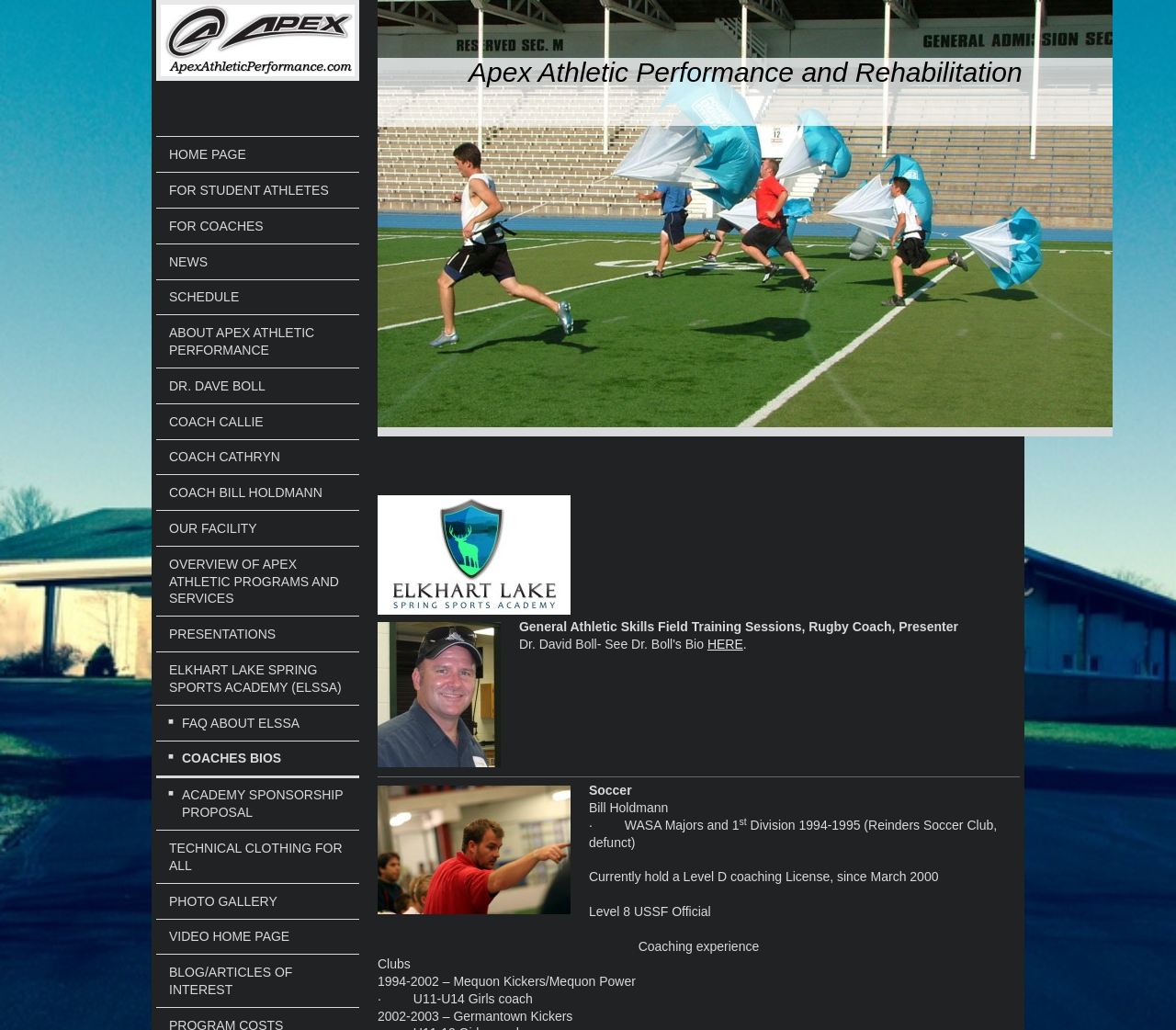Please find the bounding box for the UI element described by: "Presentations".

[0.133, 0.599, 0.305, 0.633]